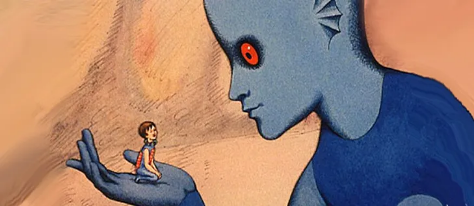What is the dominant color tone in the image?
Provide a fully detailed and comprehensive answer to the question.

The question asks about the dominant color tone in the image. The caption mentions that the color palette predominantly features cool tones, which enhances the dreamlike quality of this animated narrative.